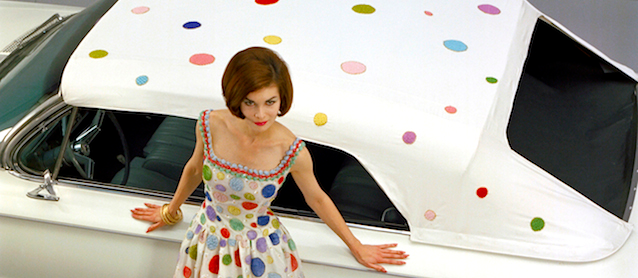Provide a comprehensive description of the image.

This captivating image showcases a stylish young woman posing beside a classic car with a whimsical polka-dotted convertible top. Dressed in a vibrant, multi-colored polka dot dress that mirrors the playful patterns of the car's roof, she exudes a sense of fashion and nostalgia reminiscent of the 1960s. The striking contrast between her joyful outfit and the convertible's design evokes a feeling of leisure and creativity, highlighting General Motors' innovative approach to automotive fashion in the early 1960s. This photograph beautifully captures the essence of experimental style, as the design team aimed to showcase fashionable convertible tops that incorporated vibrant patterns, adding a unique flair to the vehicles of the time.